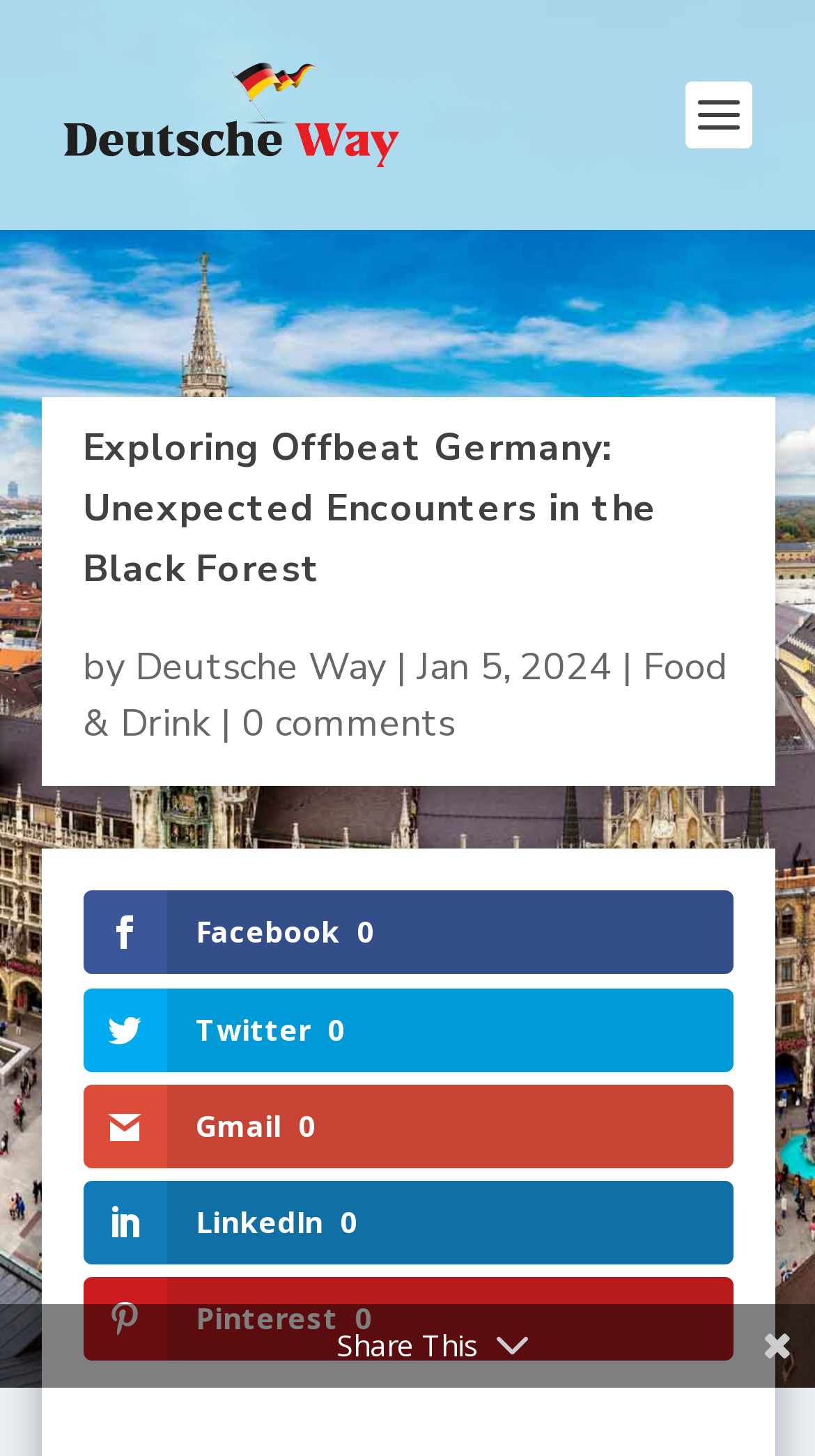What is the text of the webpage's headline?

Exploring Offbeat Germany: Unexpected Encounters in the Black Forest